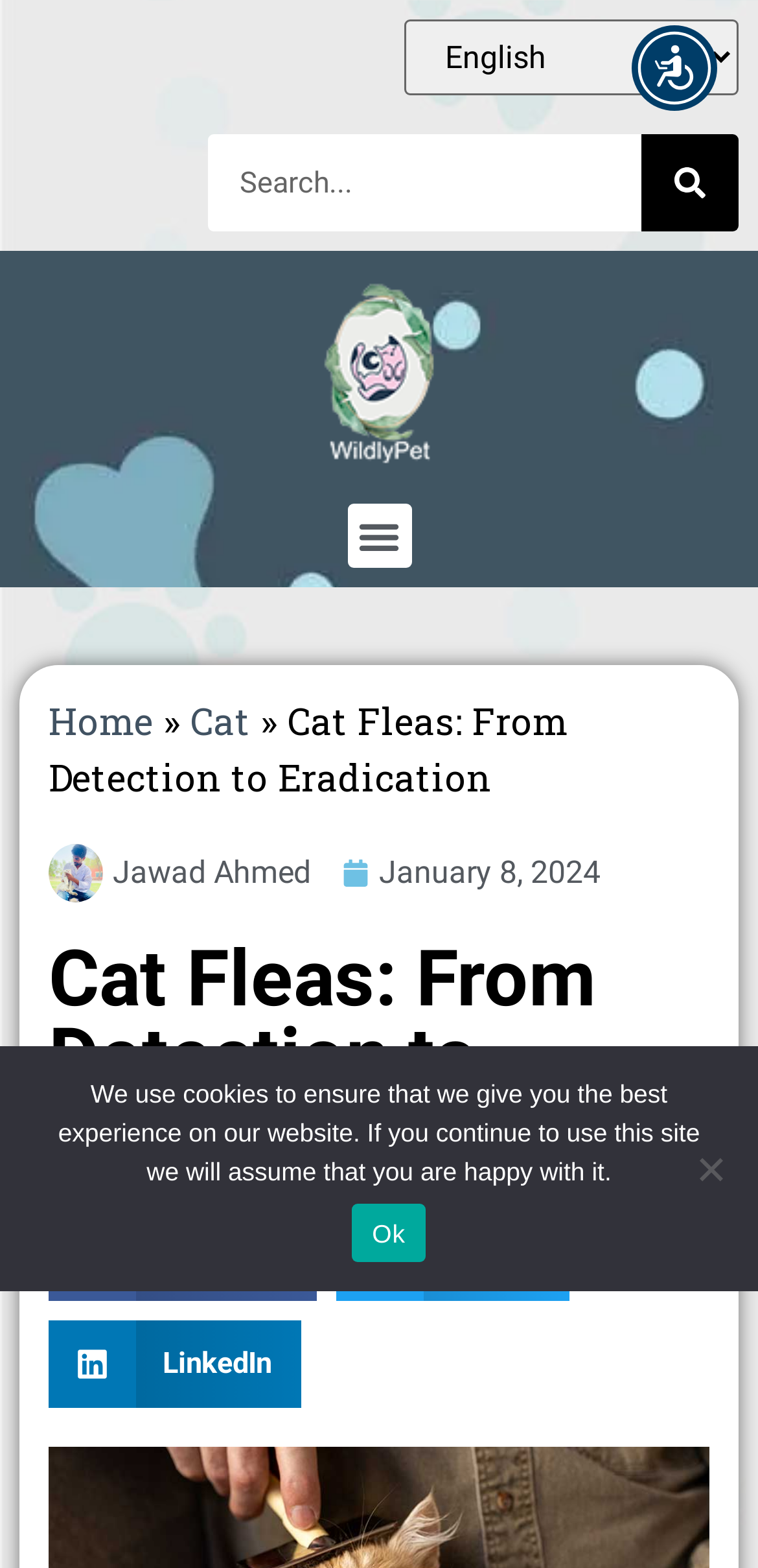Using the provided description: "Jawad Ahmed", find the bounding box coordinates of the corresponding UI element. The output should be four float numbers between 0 and 1, in the format [left, top, right, bottom].

[0.064, 0.538, 0.41, 0.575]